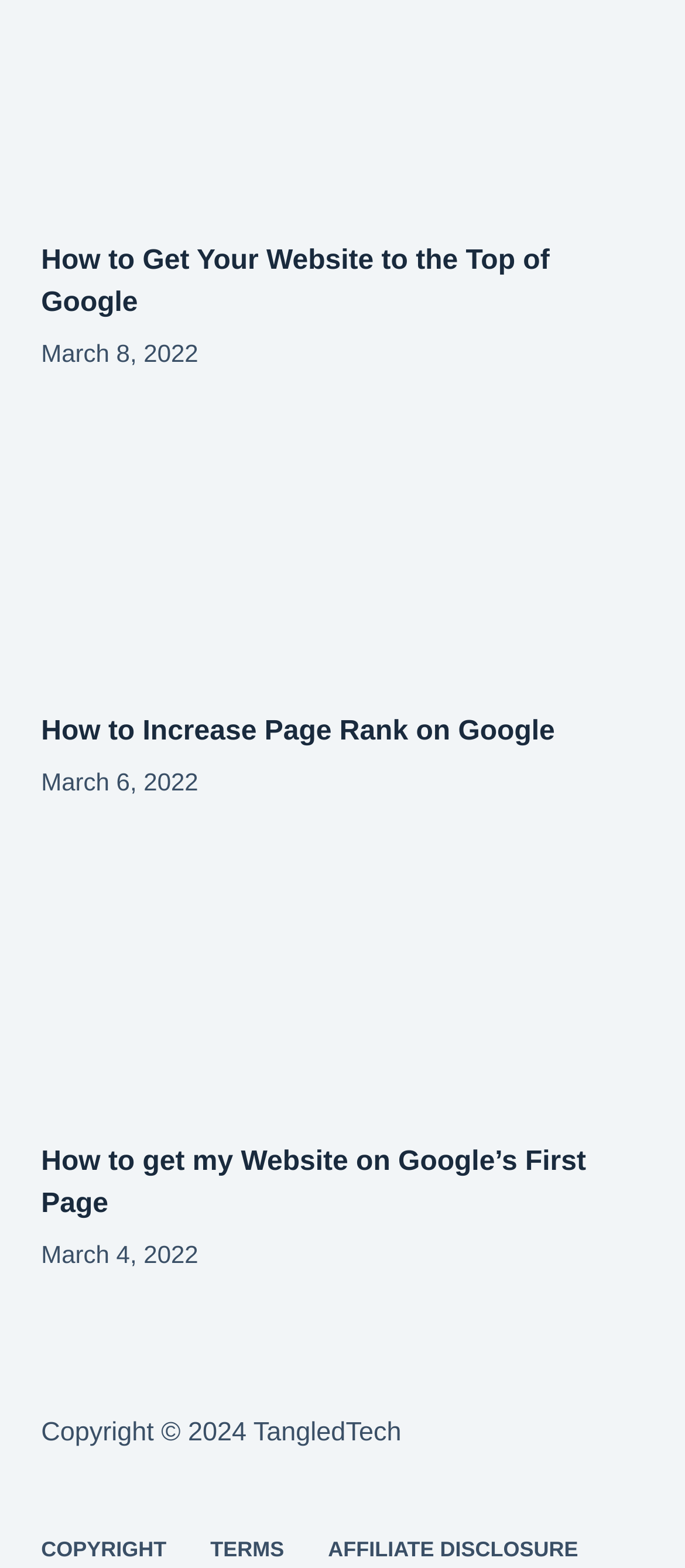Determine the bounding box coordinates of the section I need to click to execute the following instruction: "Read the article about how to increase page rank on Google". Provide the coordinates as four float numbers between 0 and 1, i.e., [left, top, right, bottom].

[0.06, 0.272, 0.94, 0.437]